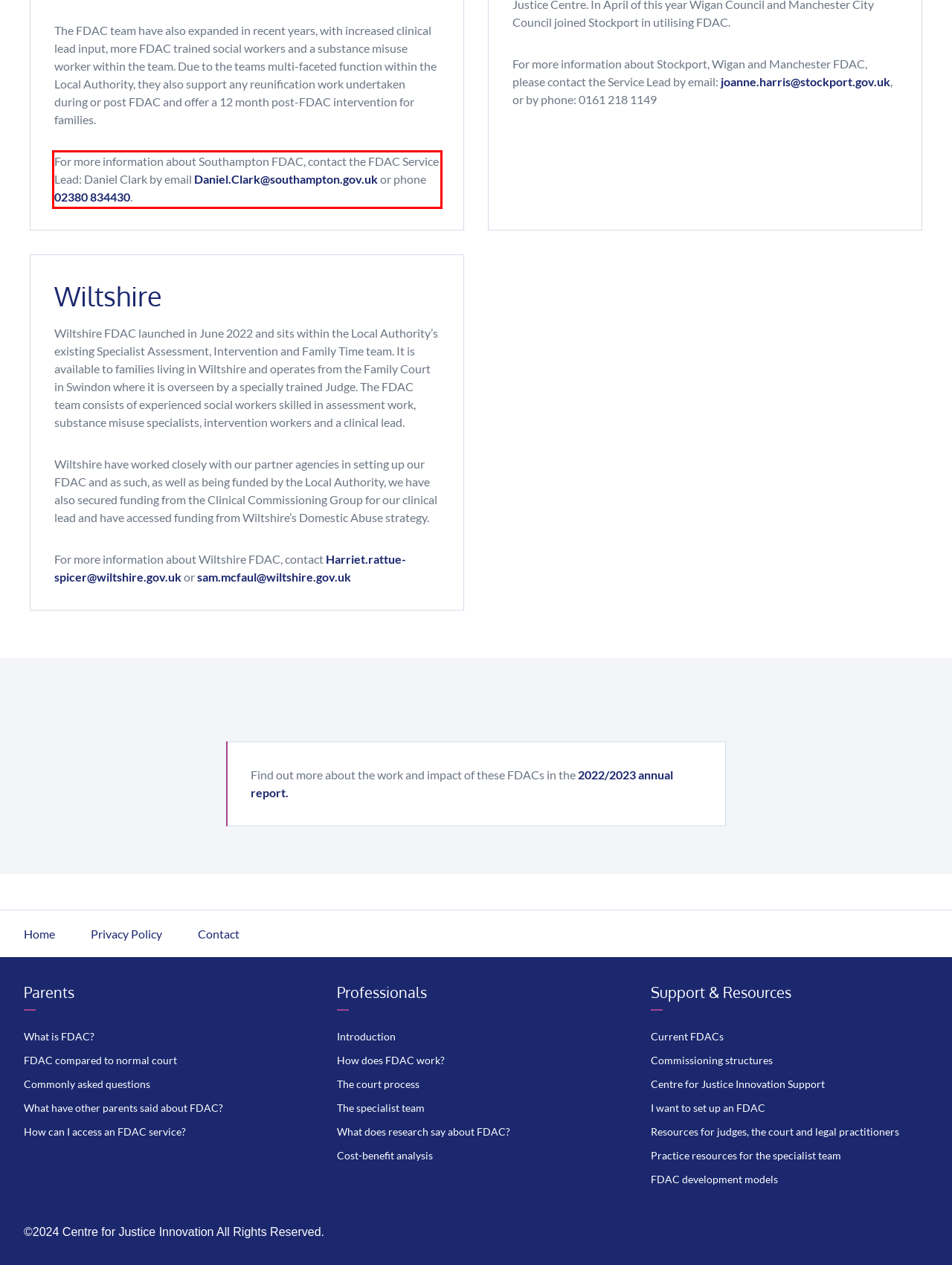You are provided with a webpage screenshot that includes a red rectangle bounding box. Extract the text content from within the bounding box using OCR.

For more information about Southampton FDAC, contact the FDAC Service Lead: Daniel Clark by email Daniel.Clark@southampton.gov.uk or phone 02380 834430.